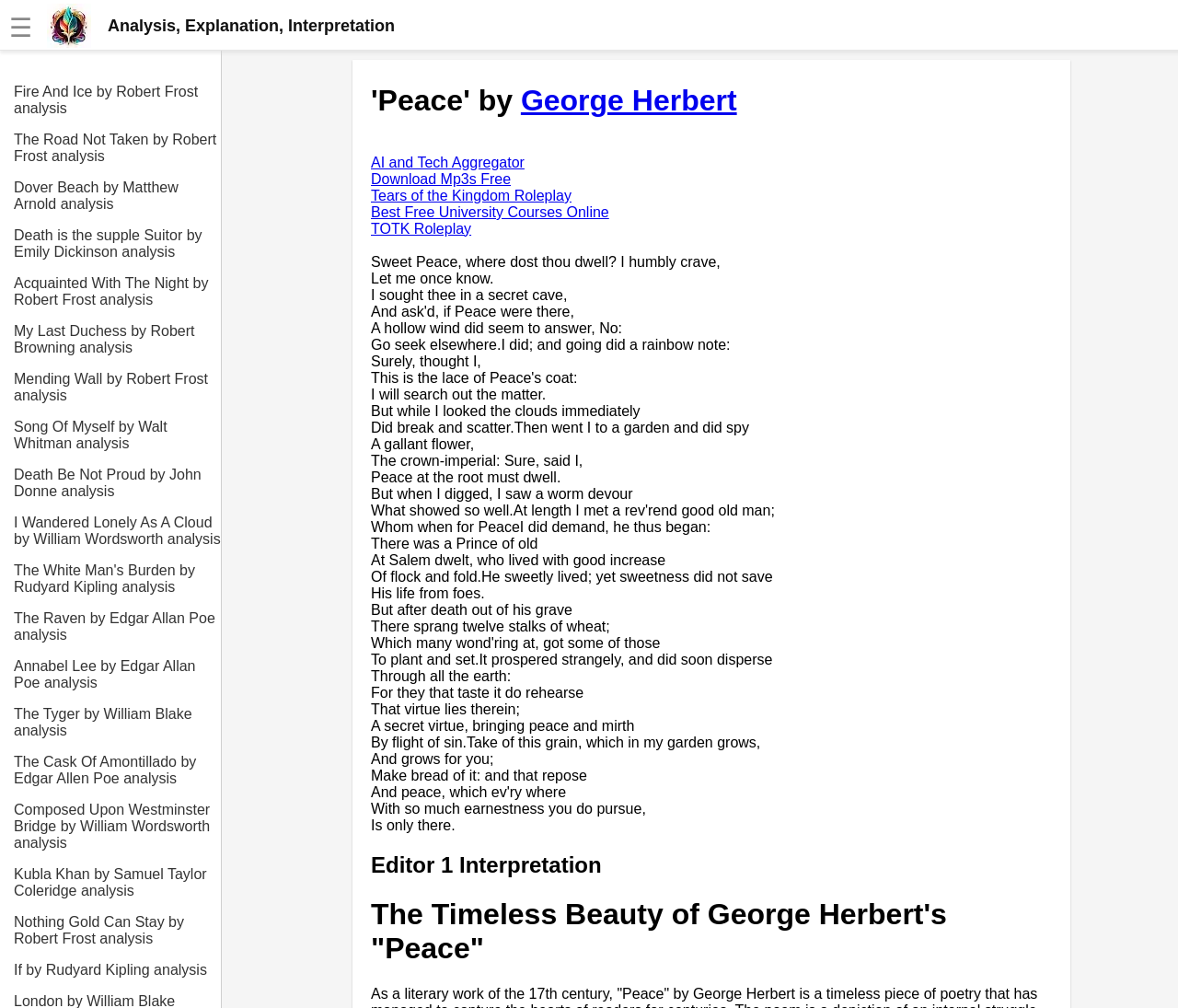Find the bounding box coordinates of the UI element according to this description: "Download Mp3s Free".

[0.315, 0.17, 0.434, 0.185]